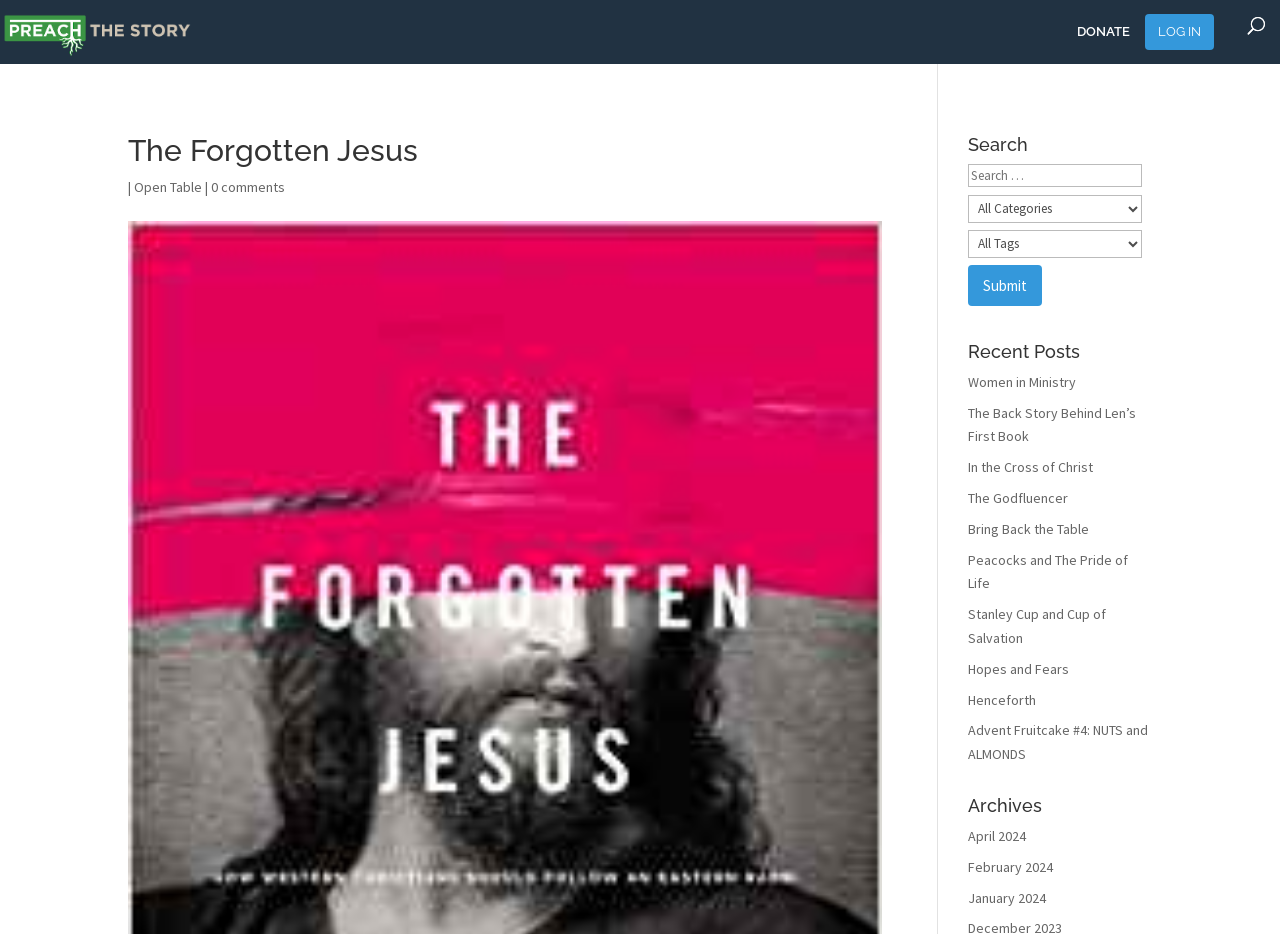How many recent posts are listed on the webpage?
Refer to the image and provide a thorough answer to the question.

I counted the number of link elements under the 'Recent Posts' heading and found 10 links, which correspond to 10 recent posts.